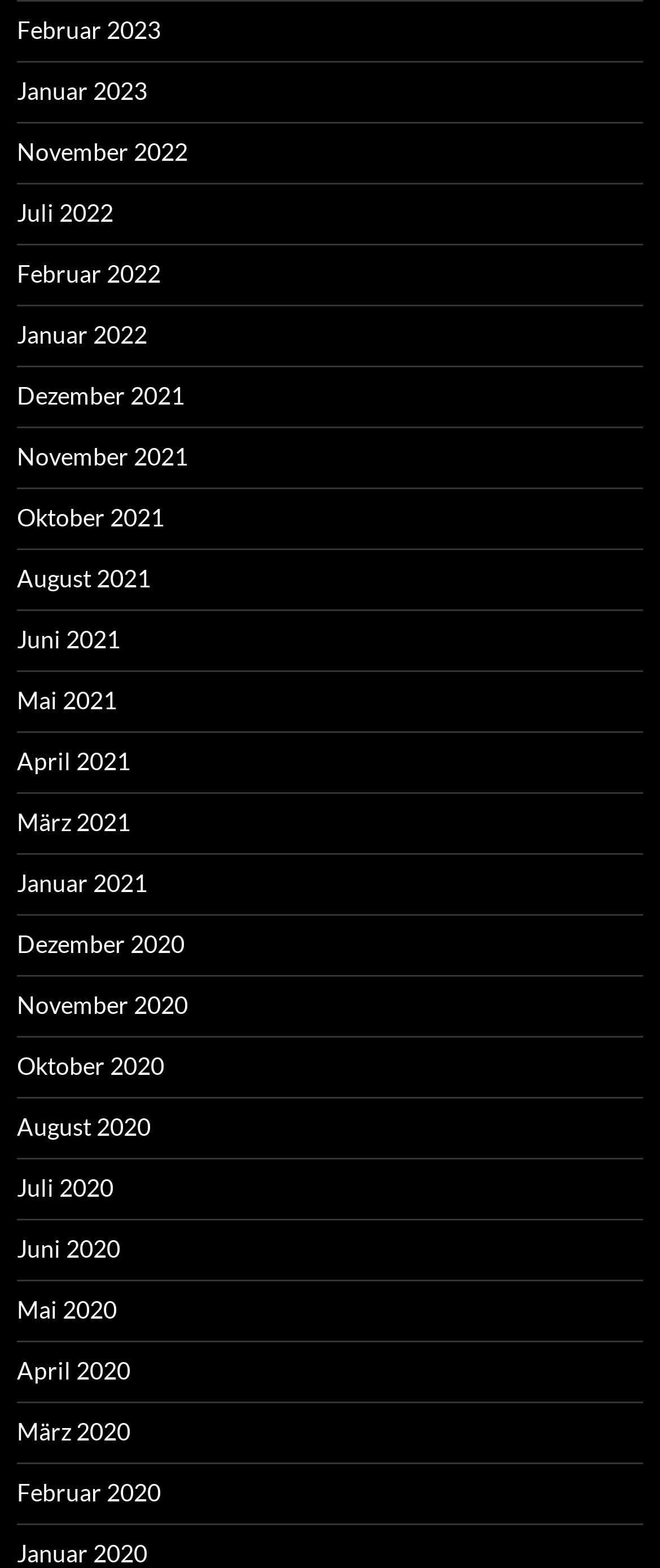Find and specify the bounding box coordinates that correspond to the clickable region for the instruction: "access August 2020".

[0.026, 0.709, 0.228, 0.728]